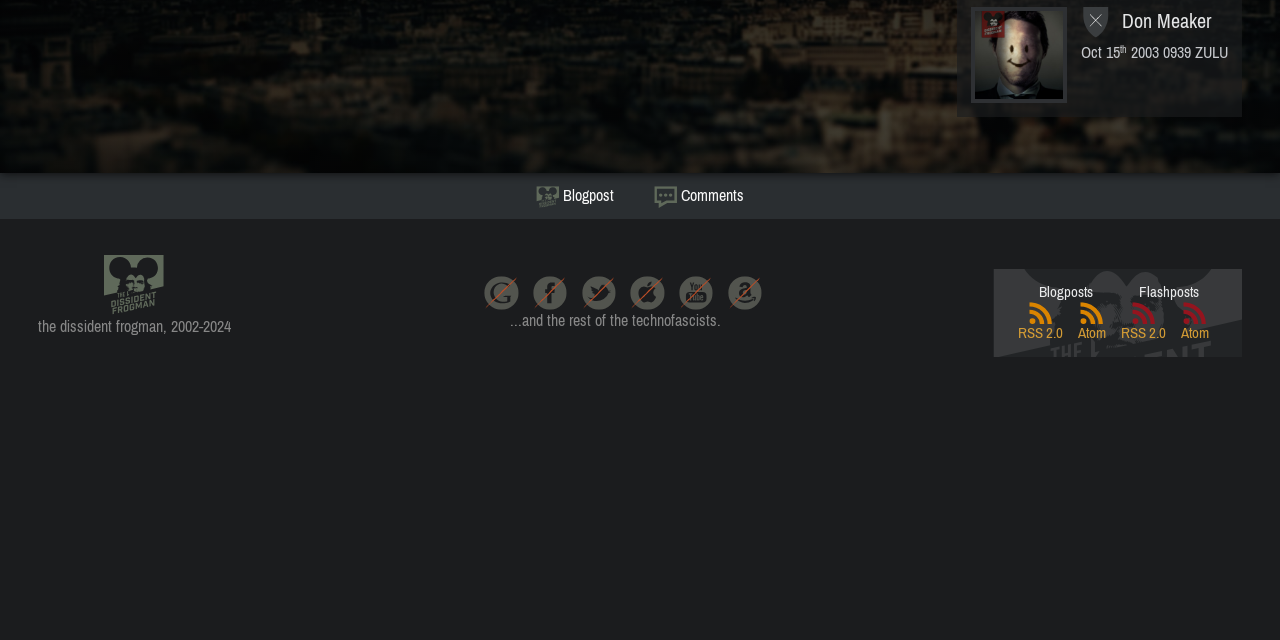Using the description: "Volksstimme", identify the bounding box of the corresponding UI element in the screenshot.

None